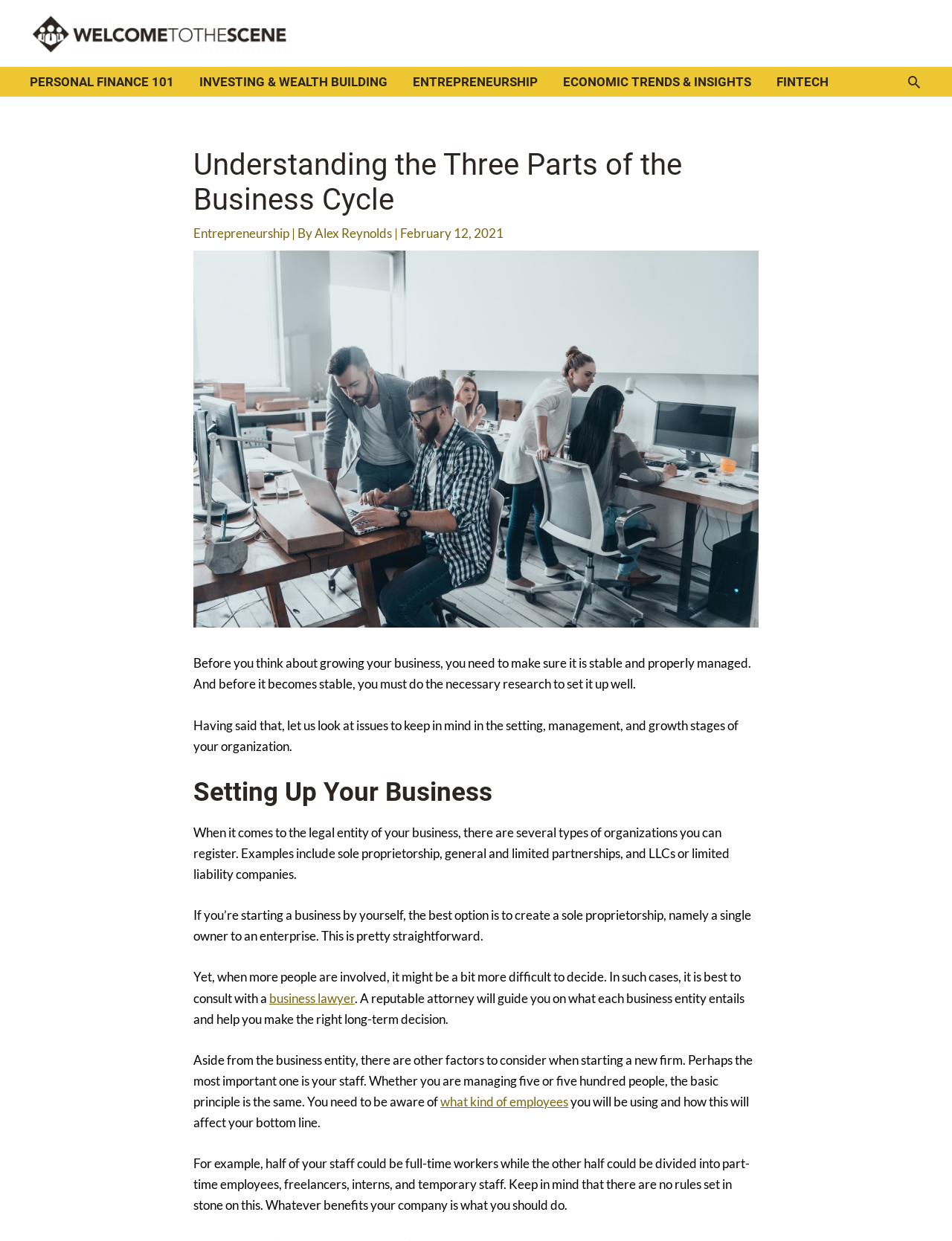Provide a short, one-word or phrase answer to the question below:
What is important to consider when starting a new firm?

Staff and business entity